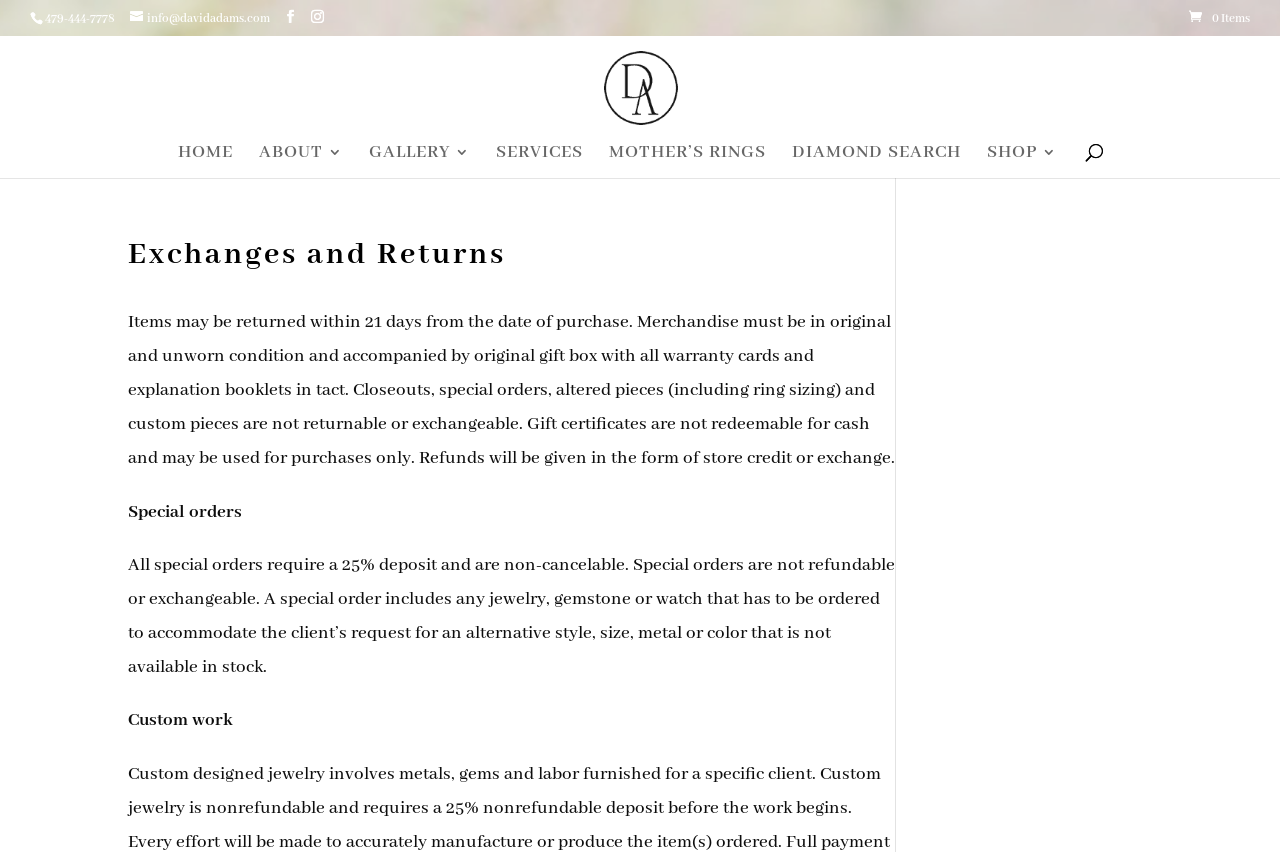What is the link on the top right with a shopping cart icon?
Using the image, give a concise answer in the form of a single word or short phrase.

0 Items